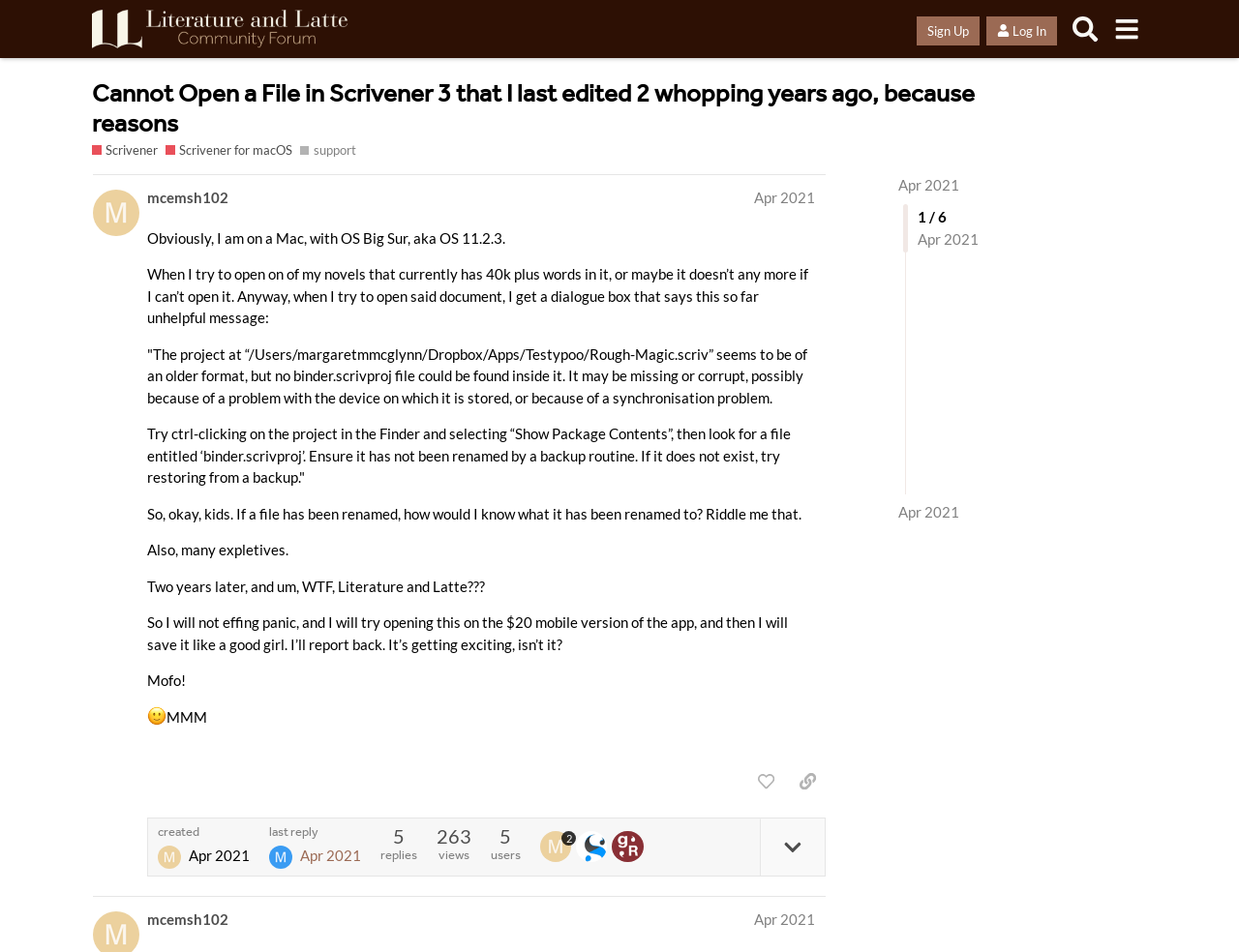What is the suggested solution to the problem?
Provide a detailed and well-explained answer to the question.

The suggested solution to the problem is to try ctrl-clicking on the project in the Finder and selecting “Show Package Contents”, then look for a file entitled ‘binder.scrivproj’, as stated in the webpage.